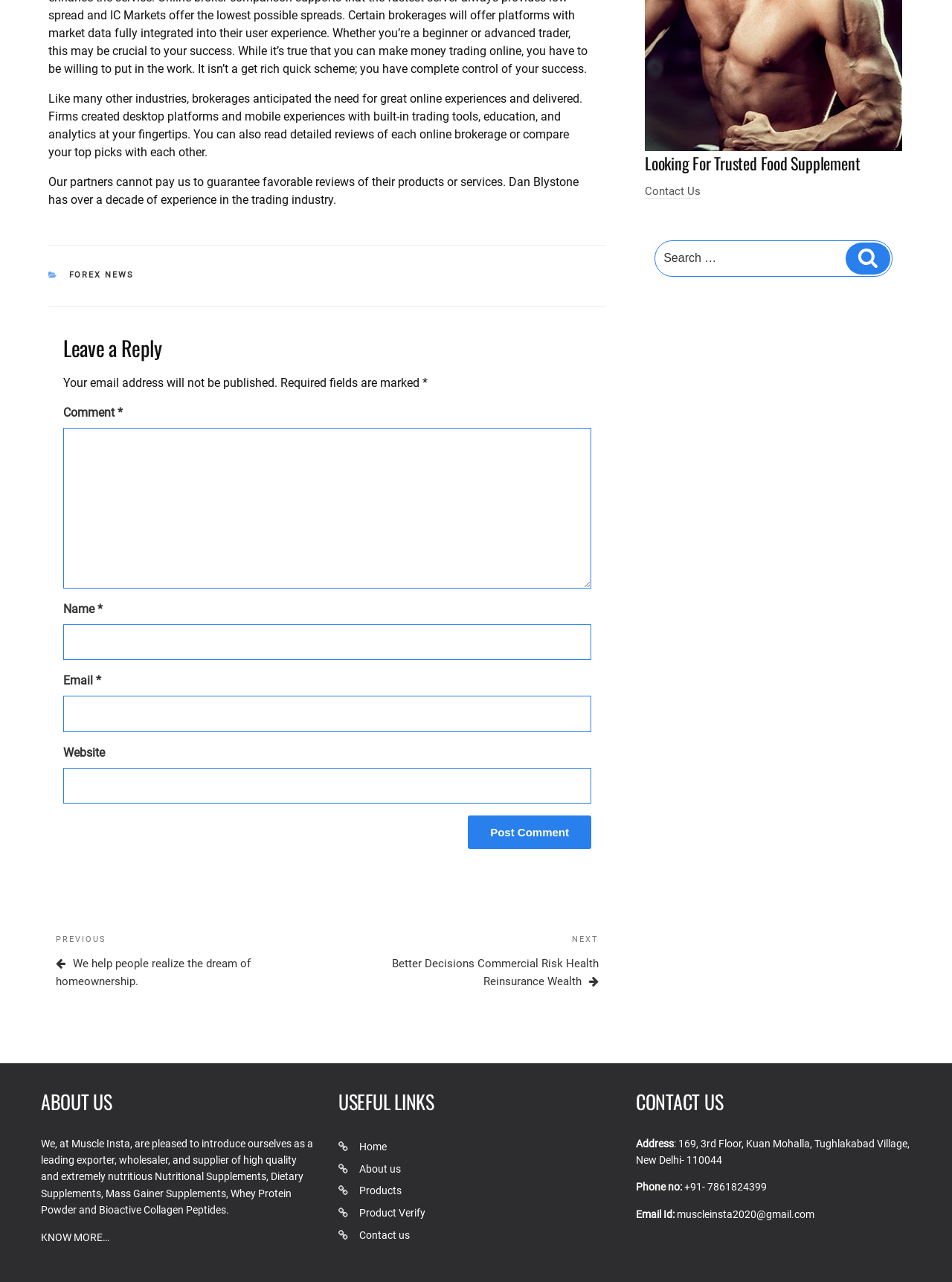What is the topic of the article?
Provide a fully detailed and comprehensive answer to the question.

The topic of the article can be inferred from the first paragraph of text, which discusses how brokerages have created online platforms with trading tools, education, and analytics.